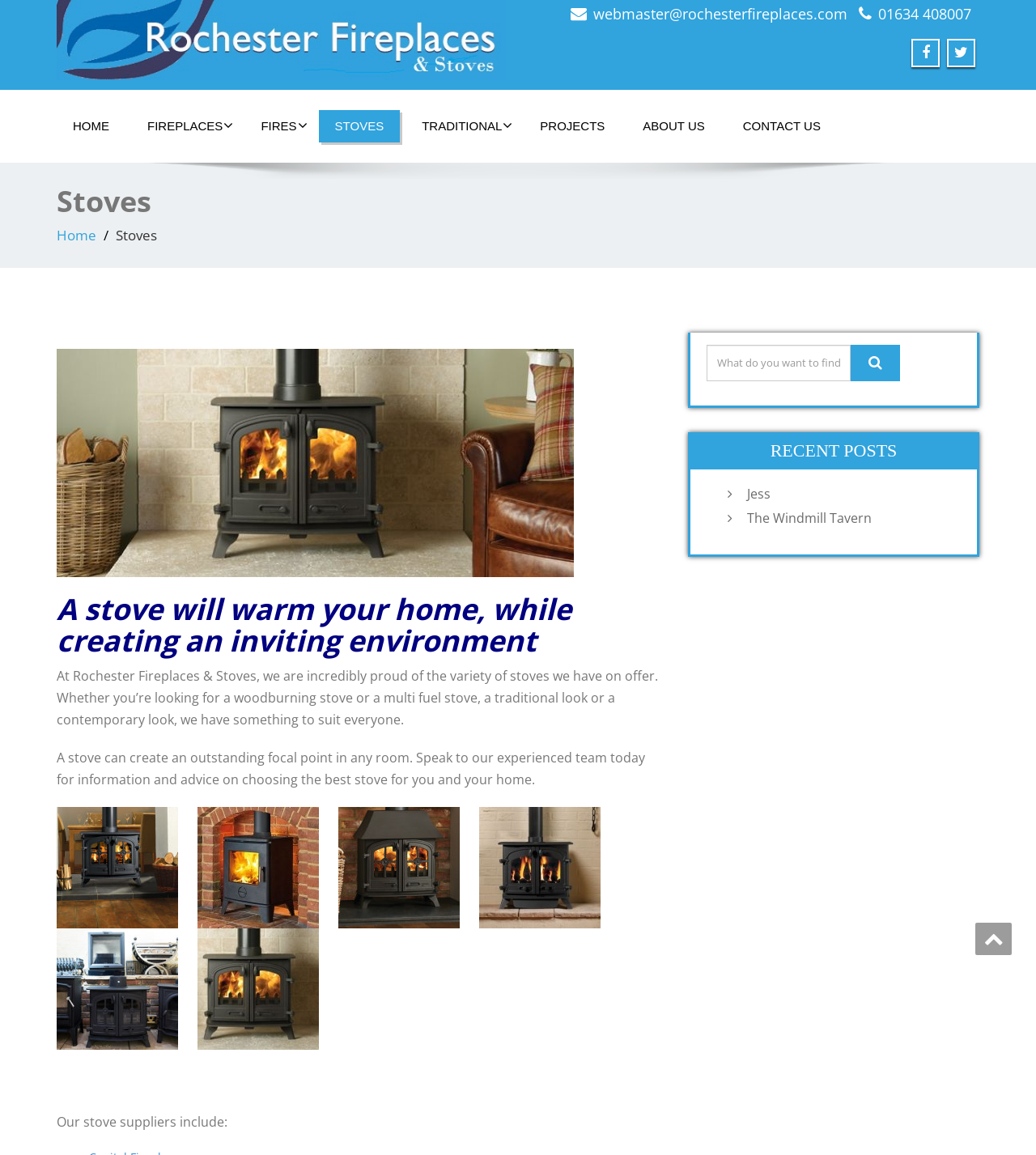Summarize the webpage in an elaborate manner.

The webpage is about Rochester Fireplaces & Stoves, a company that sells stoves and fireplaces. At the top left, there is a logo with the company name, which is also a link. Below the logo, there is a navigation menu with links to different sections of the website, including "HOME", "FIREPLACES", "FIRES", "STOVES", "TRADITIONAL", "PROJECTS", "ABOUT US", and "CONTACT US".

On the left side of the page, there is a heading that says "Stoves". Below this heading, there is a link to "Home" and then a section that showcases a specific stove model, "Exe.Double.door.l.mi", with an image and a link to more information.

The main content of the page is divided into two sections. The first section has a heading that says "A stove will warm your home, while creating an inviting environment". Below this heading, there are two paragraphs of text that describe the benefits of having a stove and the variety of stoves offered by the company. There are also several images of different stoves and a company logo.

The second section has a heading that says "Our stove suppliers include:". Below this heading, there is a table with a search box and a button. The search box has a placeholder text that says "What do you want to find?".

On the right side of the page, there is a section with a heading that says "RECENT POSTS". Below this heading, there are two links to recent blog posts, each with a brief description and an icon.

At the bottom of the page, there are several links to social media platforms and a contact email address. There is also a small icon that looks like a magnifying glass, which is likely a search button.